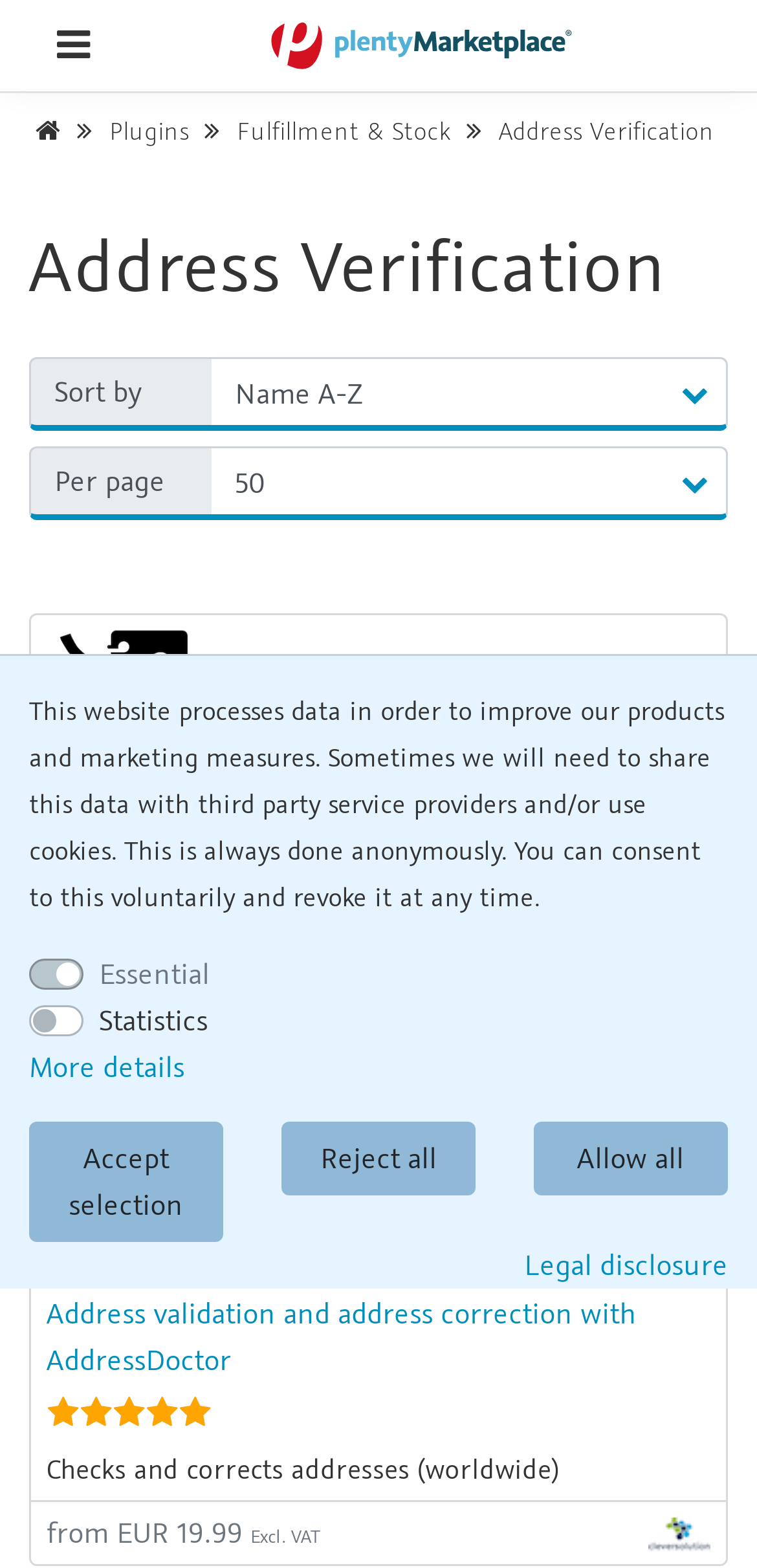Specify the bounding box coordinates of the area to click in order to follow the given instruction: "Click on the 'Address validation and address correction with AddressDoctor' link."

[0.062, 0.746, 0.272, 0.77]